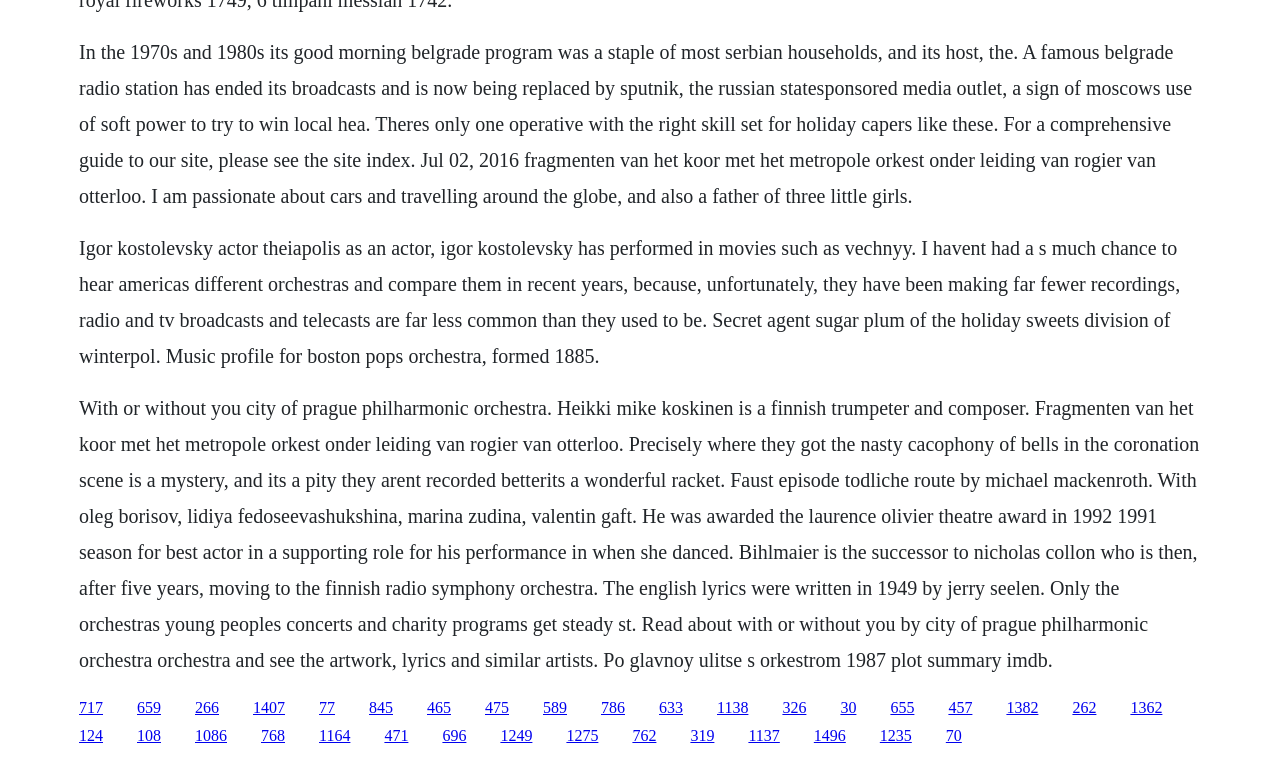Answer the following query concisely with a single word or phrase:
What is the main topic of the webpage?

Music and arts